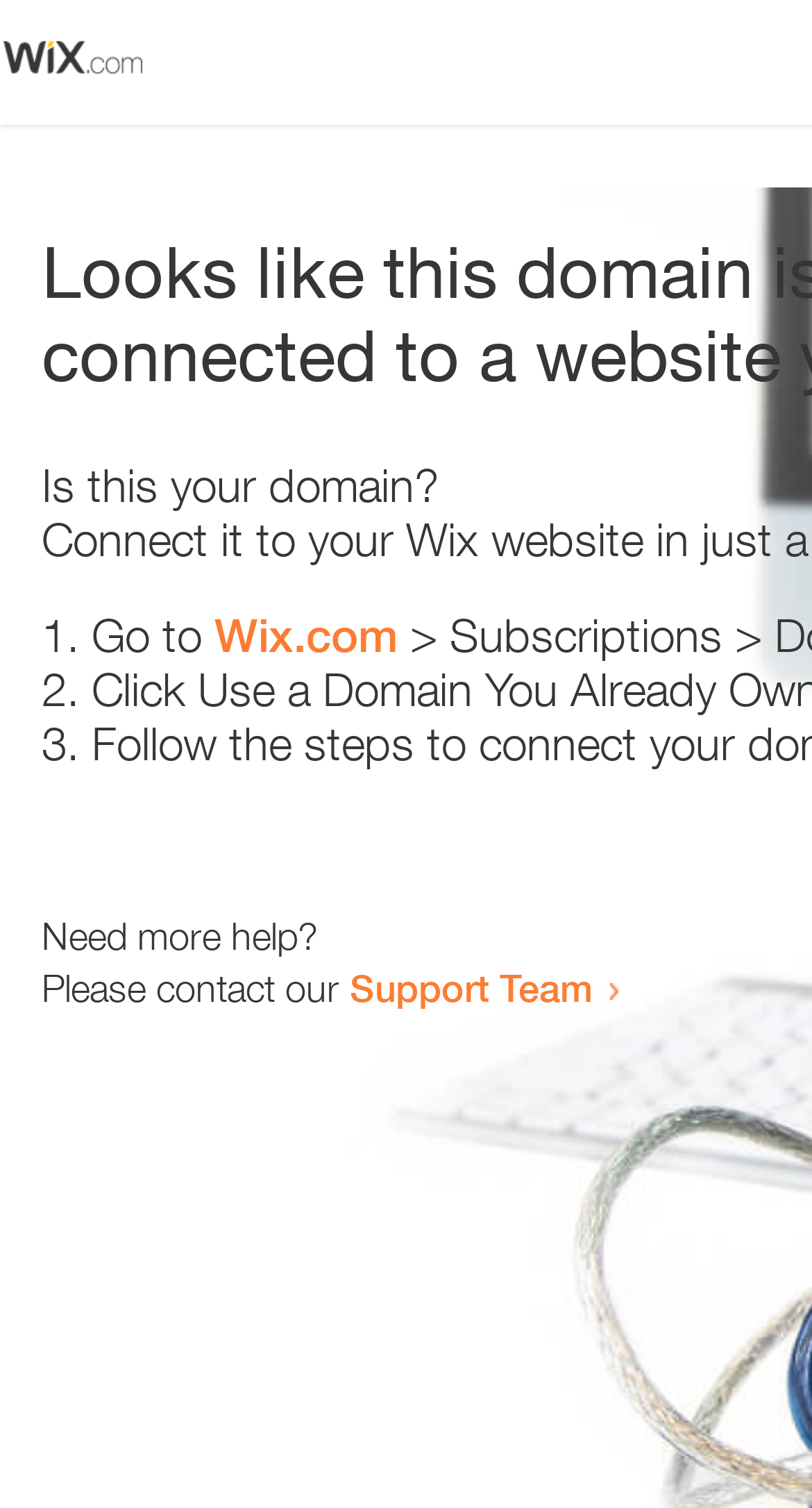How many steps are provided to resolve the issue?
Answer the question based on the image using a single word or a brief phrase.

3